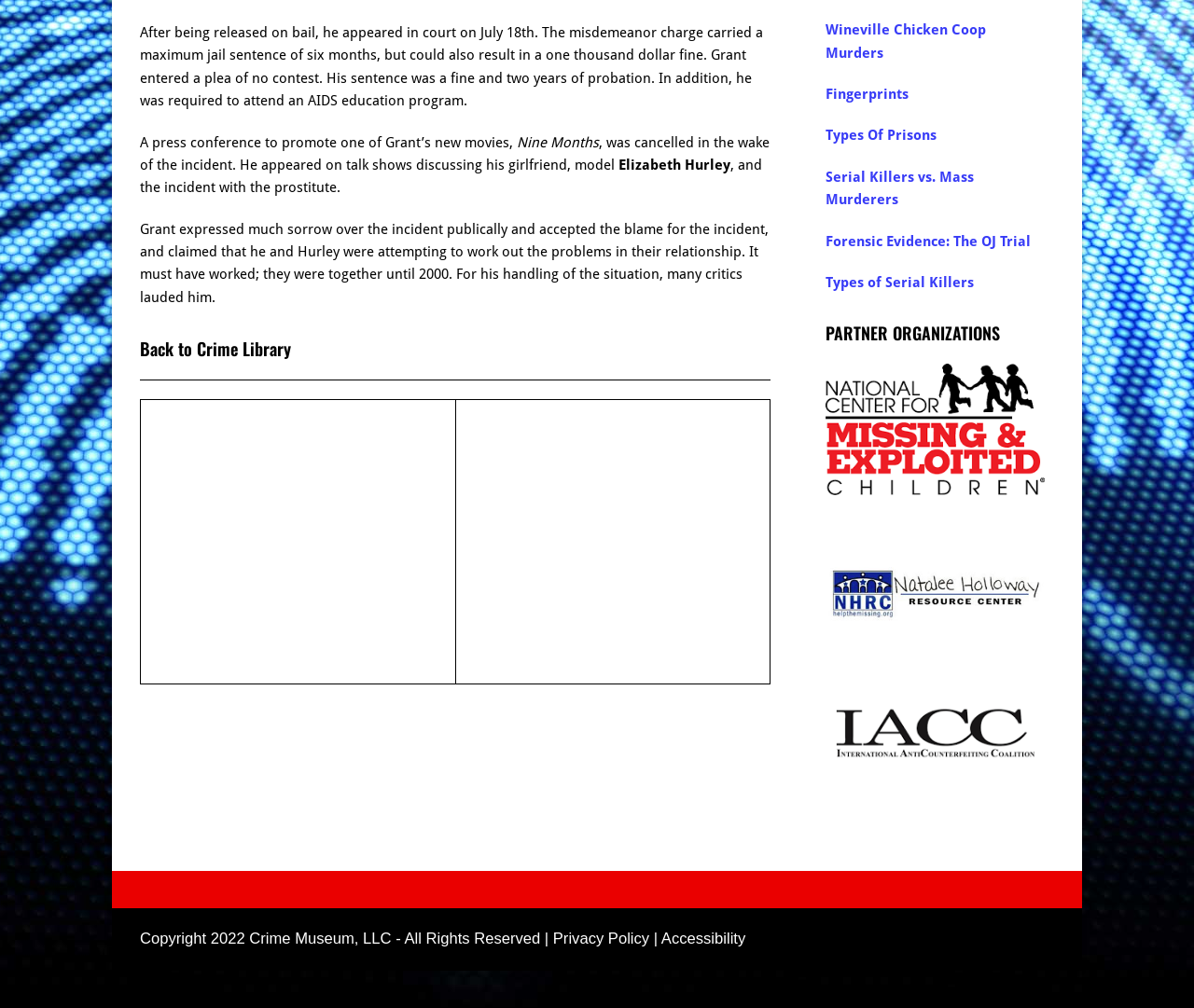Identify the bounding box for the UI element specified in this description: "Fingerprints". The coordinates must be four float numbers between 0 and 1, formatted as [left, top, right, bottom].

[0.692, 0.085, 0.761, 0.102]